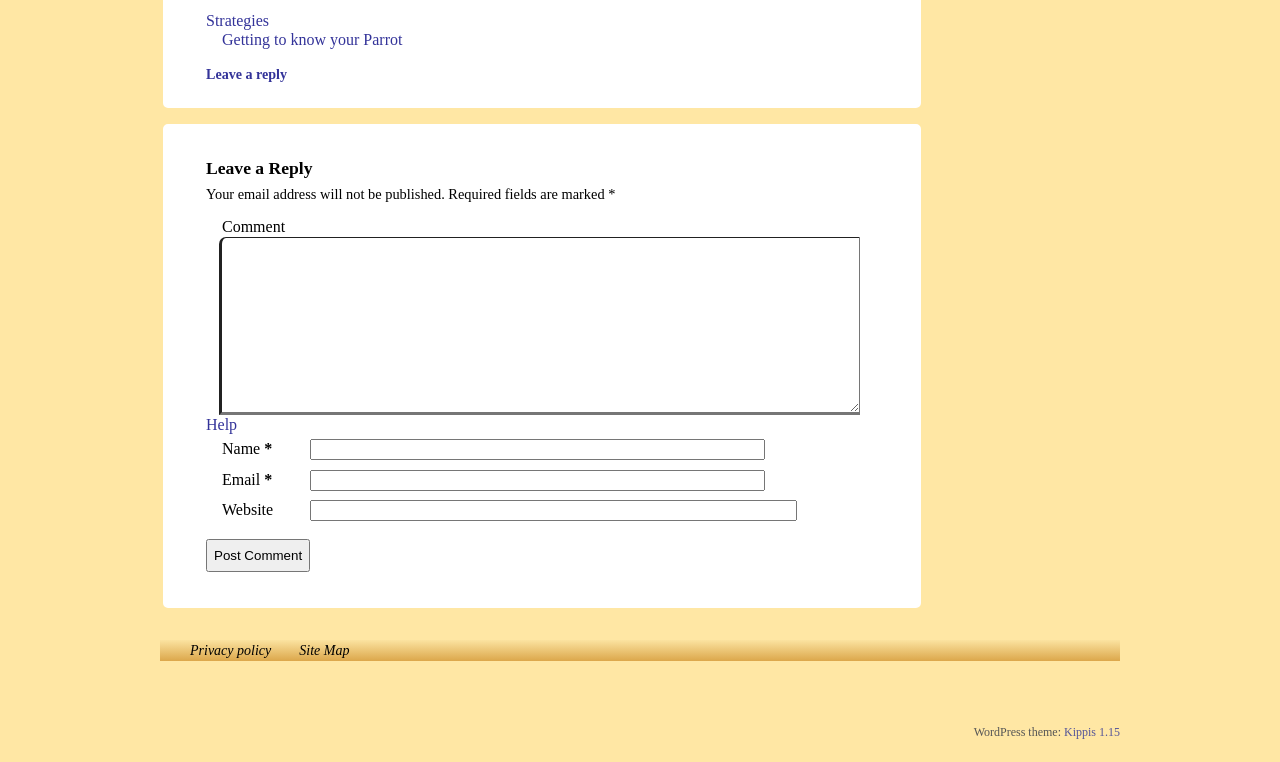Refer to the image and answer the question with as much detail as possible: What is the purpose of the comment section?

The purpose of the comment section is to leave a reply, as indicated by the heading 'Leave a Reply' and the presence of text boxes for comment, name, email, and website.